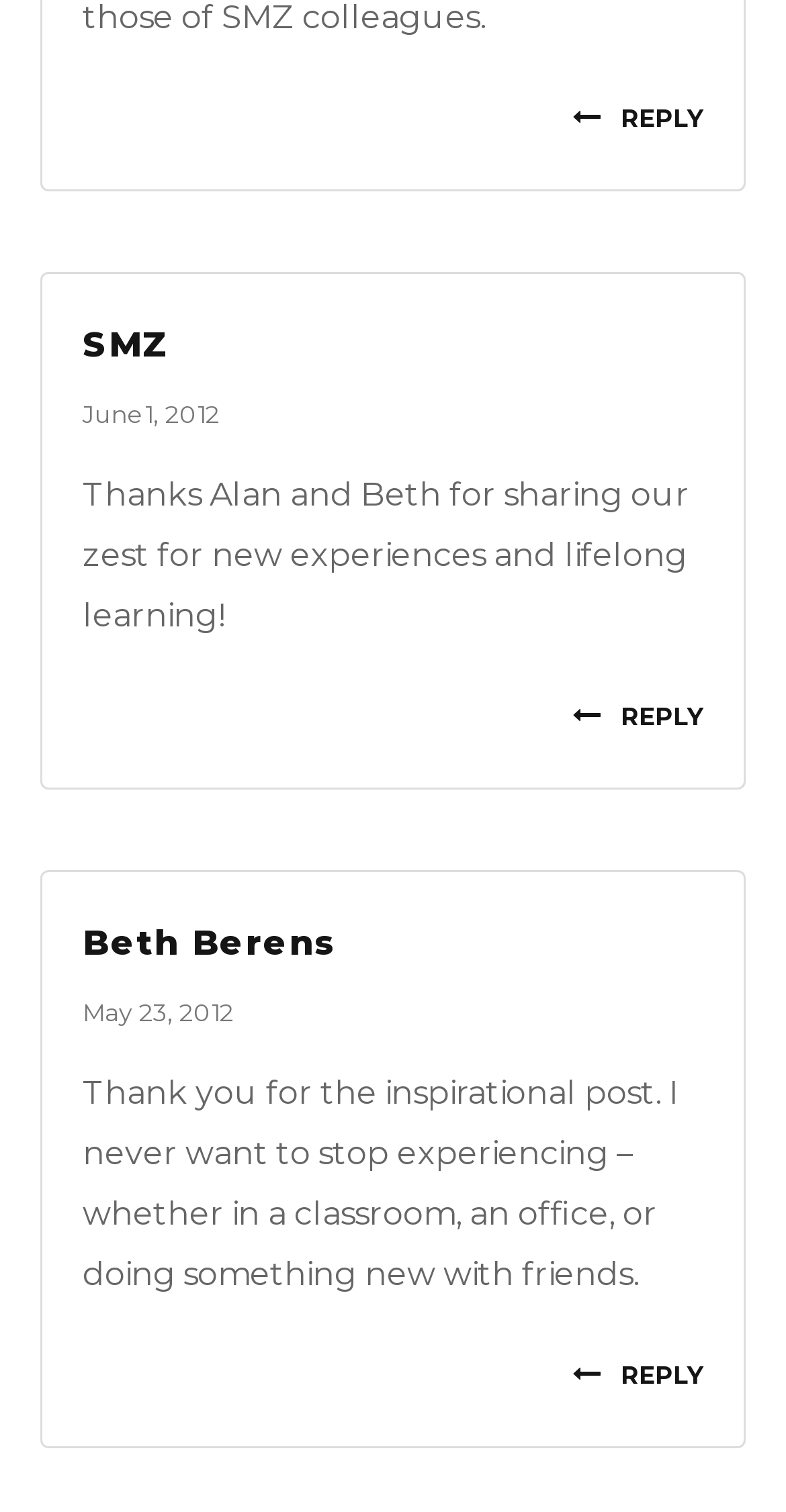Who is the author of the first article?
Based on the image content, provide your answer in one word or a short phrase.

SMZ